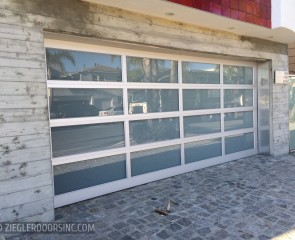What type of pathway is in the foreground?
Answer the question in as much detail as possible.

The caption describes the pathway in the foreground as 'paved' and made of 'cobblestones', which indicates that the pathway is constructed from small stones fitted together to form a decorative and functional surface.